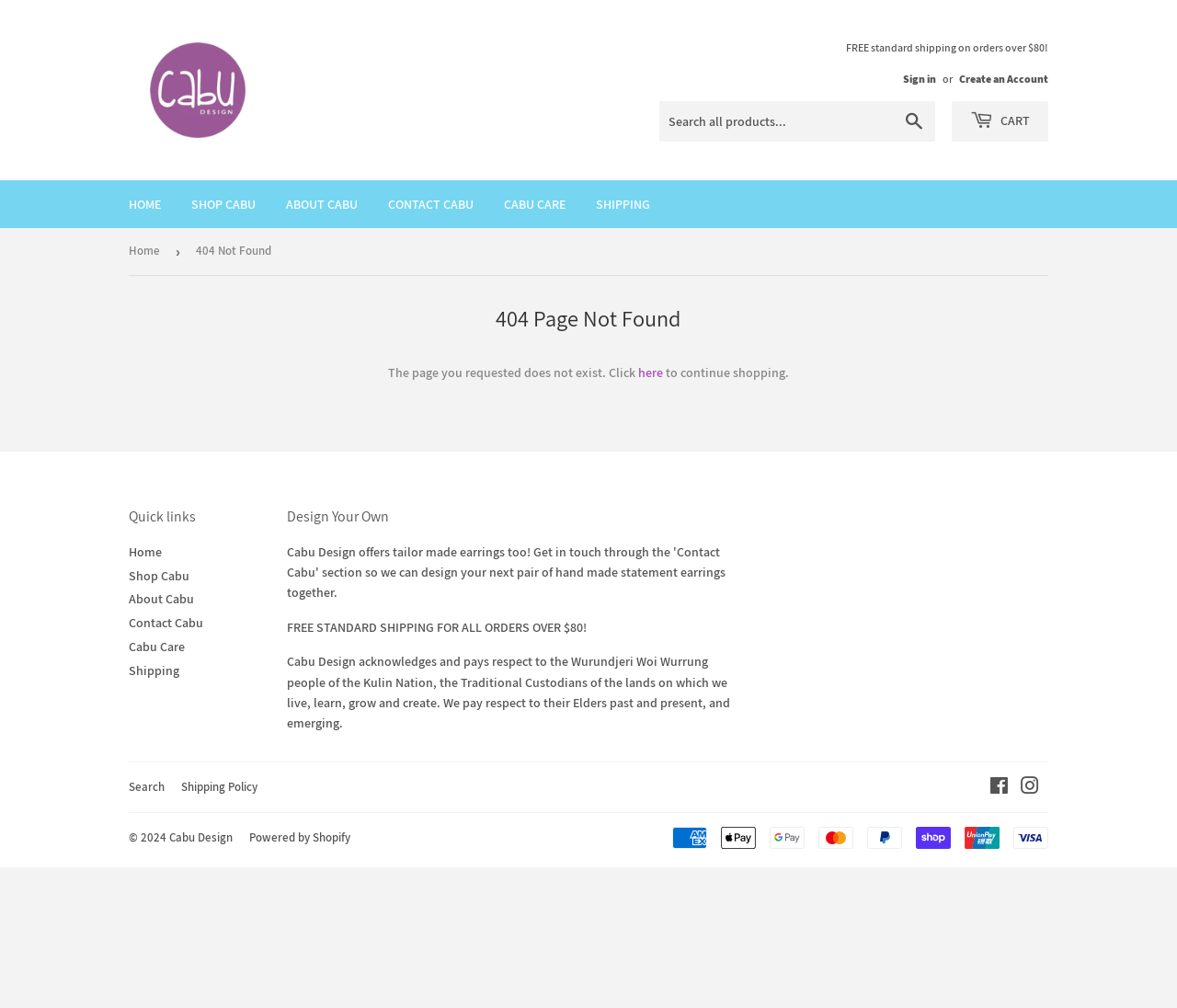Determine the bounding box coordinates of the clickable area required to perform the following instruction: "Search all products". The coordinates should be represented as four float numbers between 0 and 1: [left, top, right, bottom].

[0.56, 0.1, 0.795, 0.14]